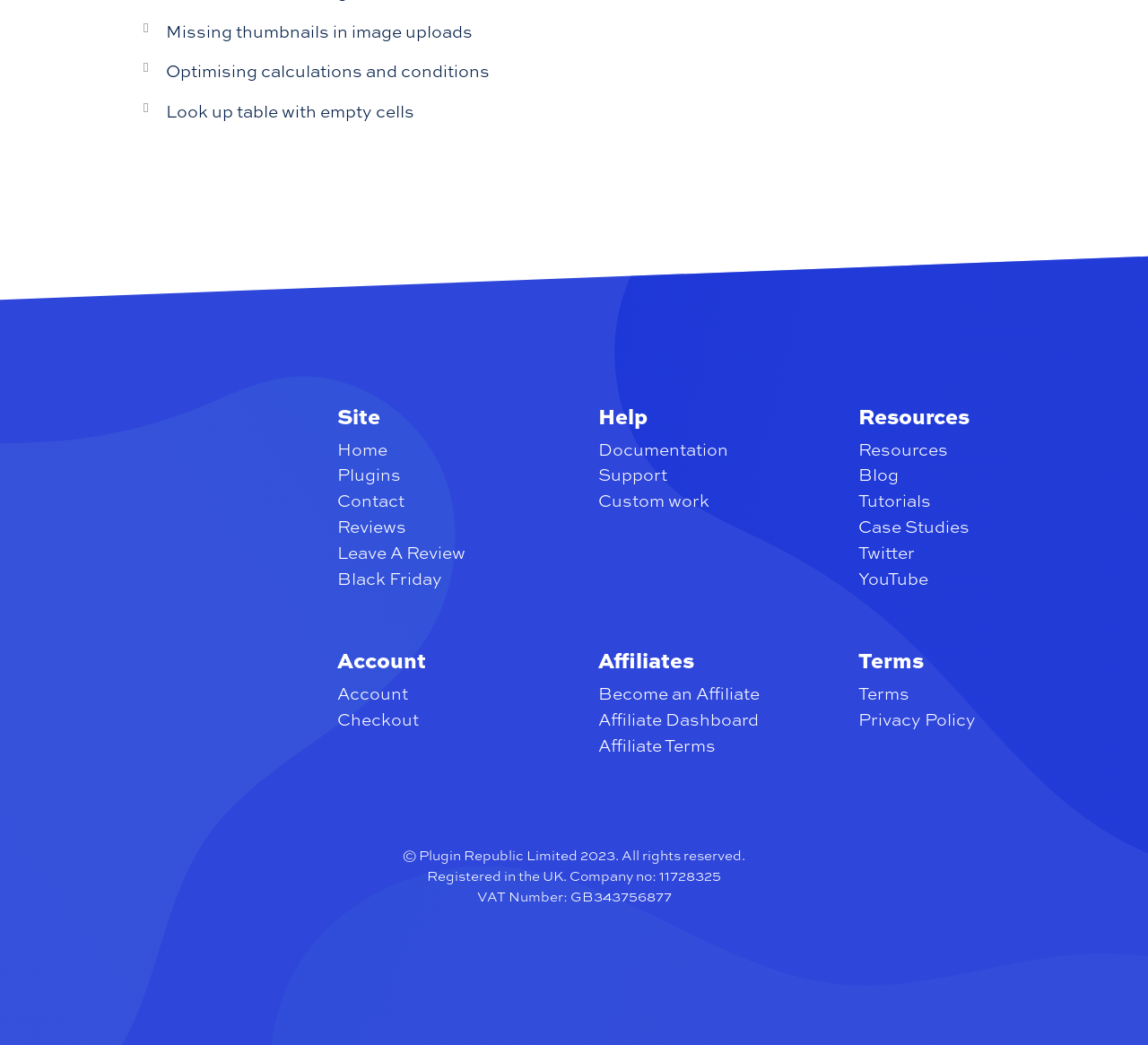Please answer the following question using a single word or phrase: What is the company name mentioned in the footer?

Plugin Republic Limited